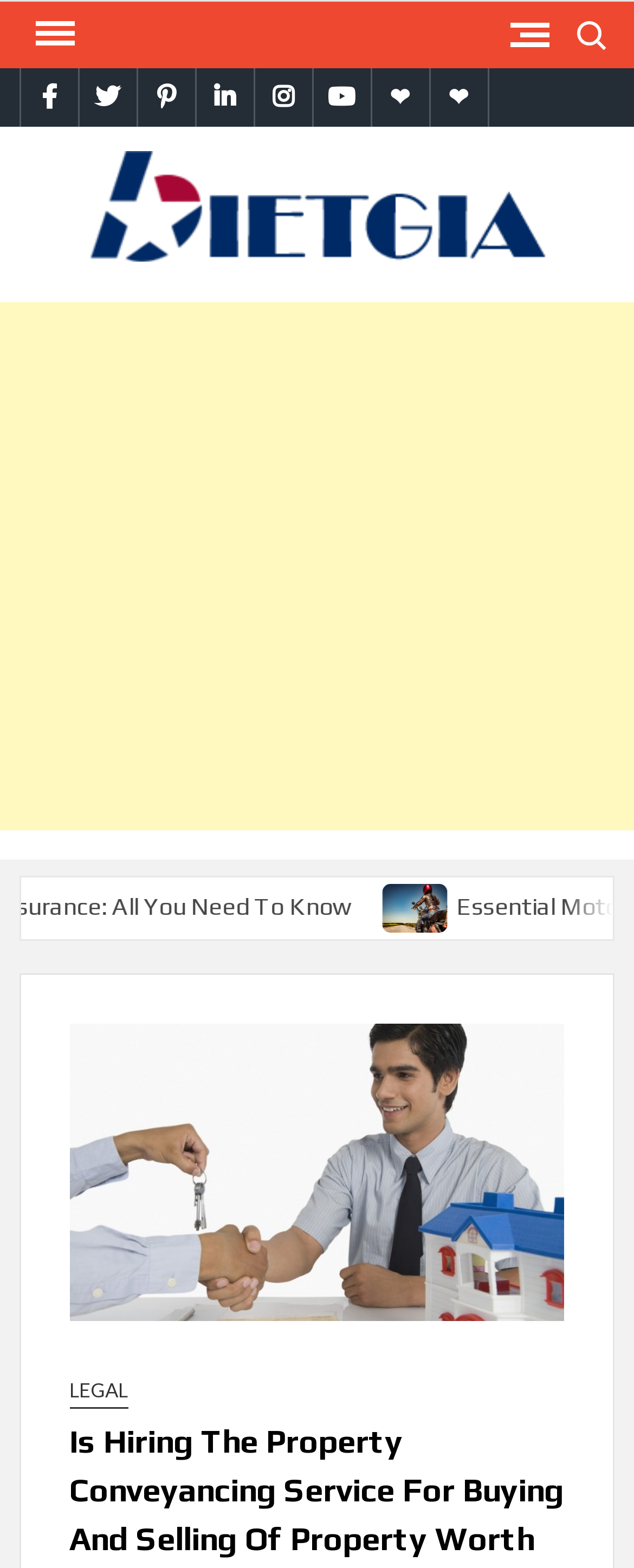Can you find the bounding box coordinates for the element that needs to be clicked to execute this instruction: "View Kevin David Hulse's profile"? The coordinates should be given as four float numbers between 0 and 1, i.e., [left, top, right, bottom].

[0.6, 0.568, 0.71, 0.586]